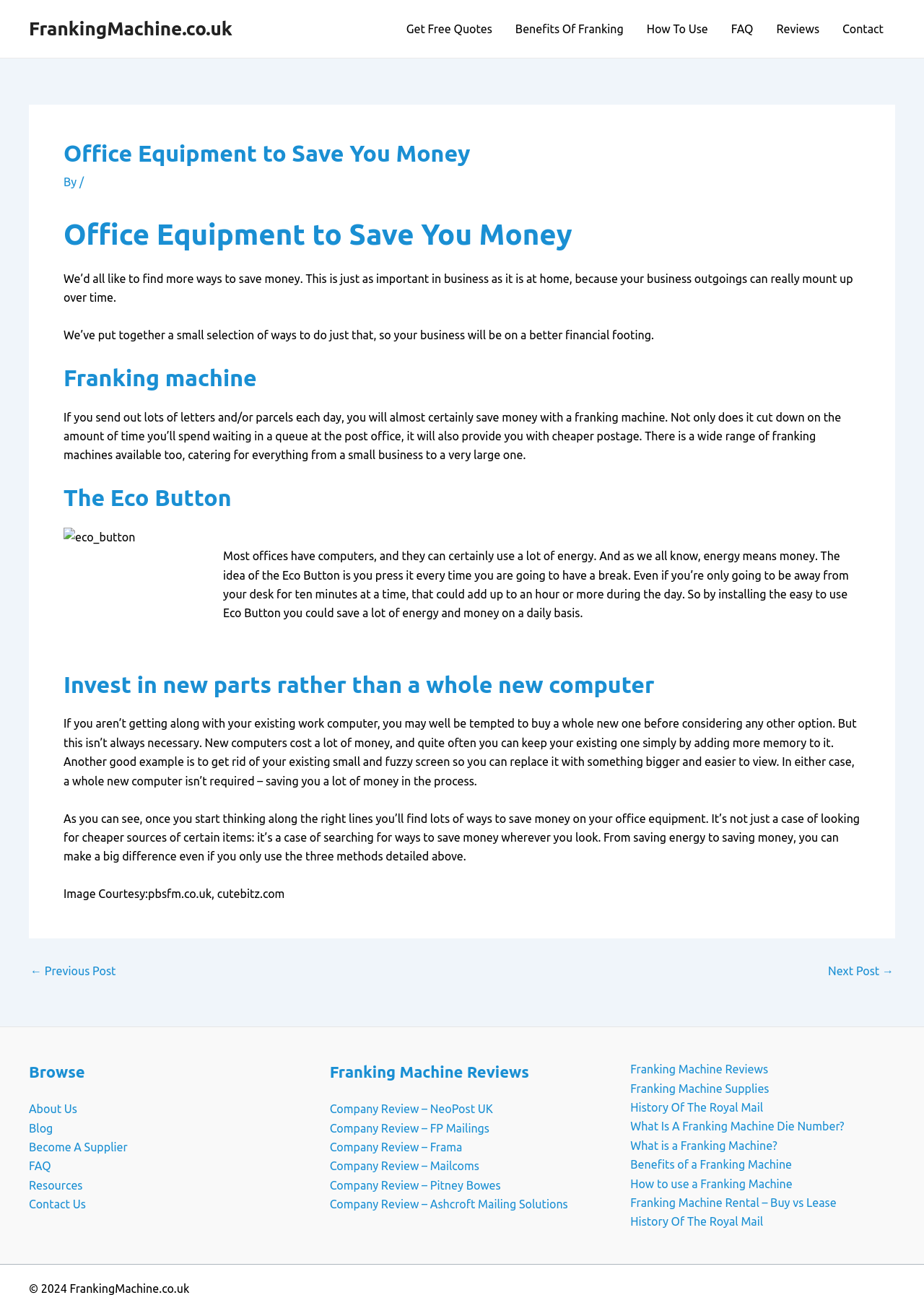What is the idea behind the Eco Button?
Carefully analyze the image and provide a thorough answer to the question.

The Eco Button is a device that can be pressed every time you are going to have a break, even if it's just for ten minutes, to save energy and money on a daily basis.